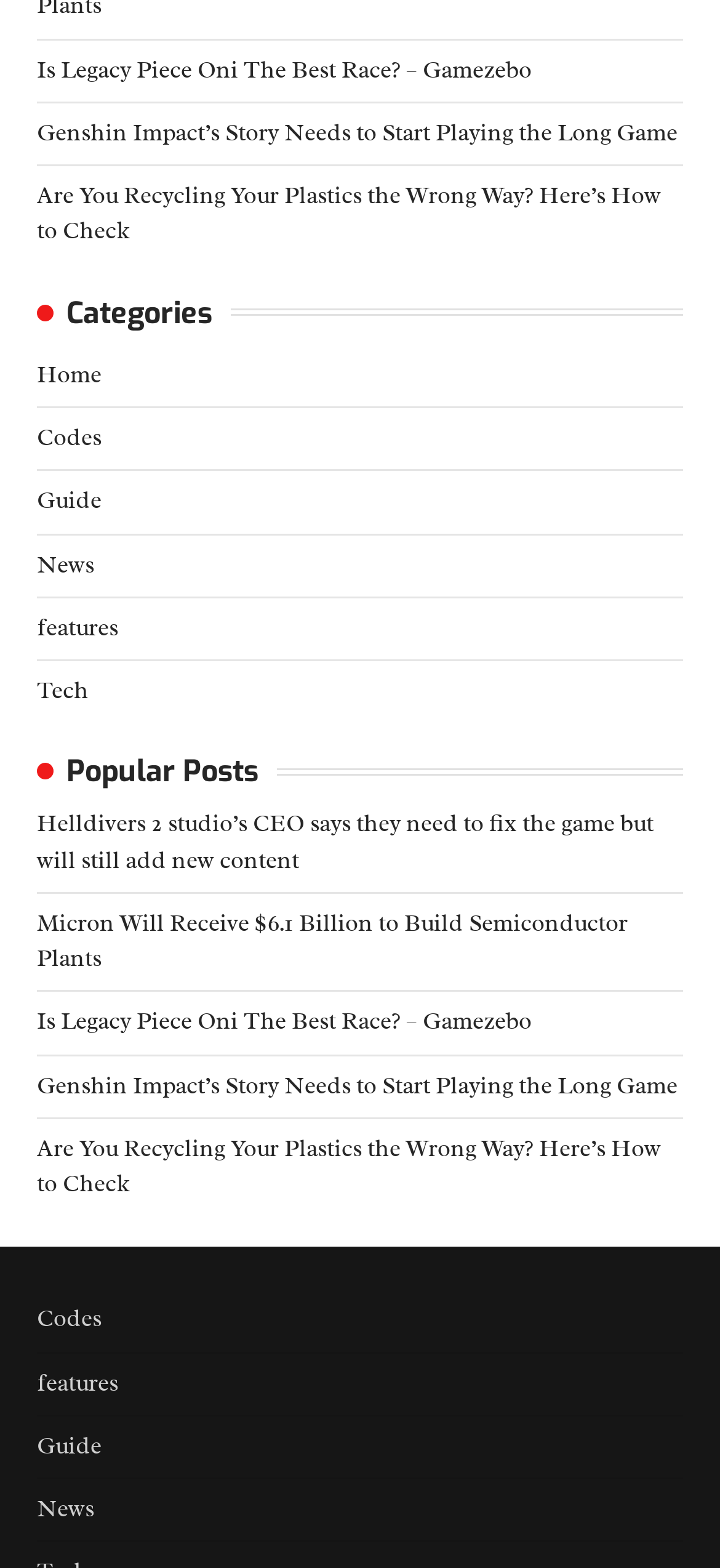Determine the bounding box coordinates for the area that needs to be clicked to fulfill this task: "read popular post about Helldivers 2". The coordinates must be given as four float numbers between 0 and 1, i.e., [left, top, right, bottom].

[0.051, 0.516, 0.908, 0.558]